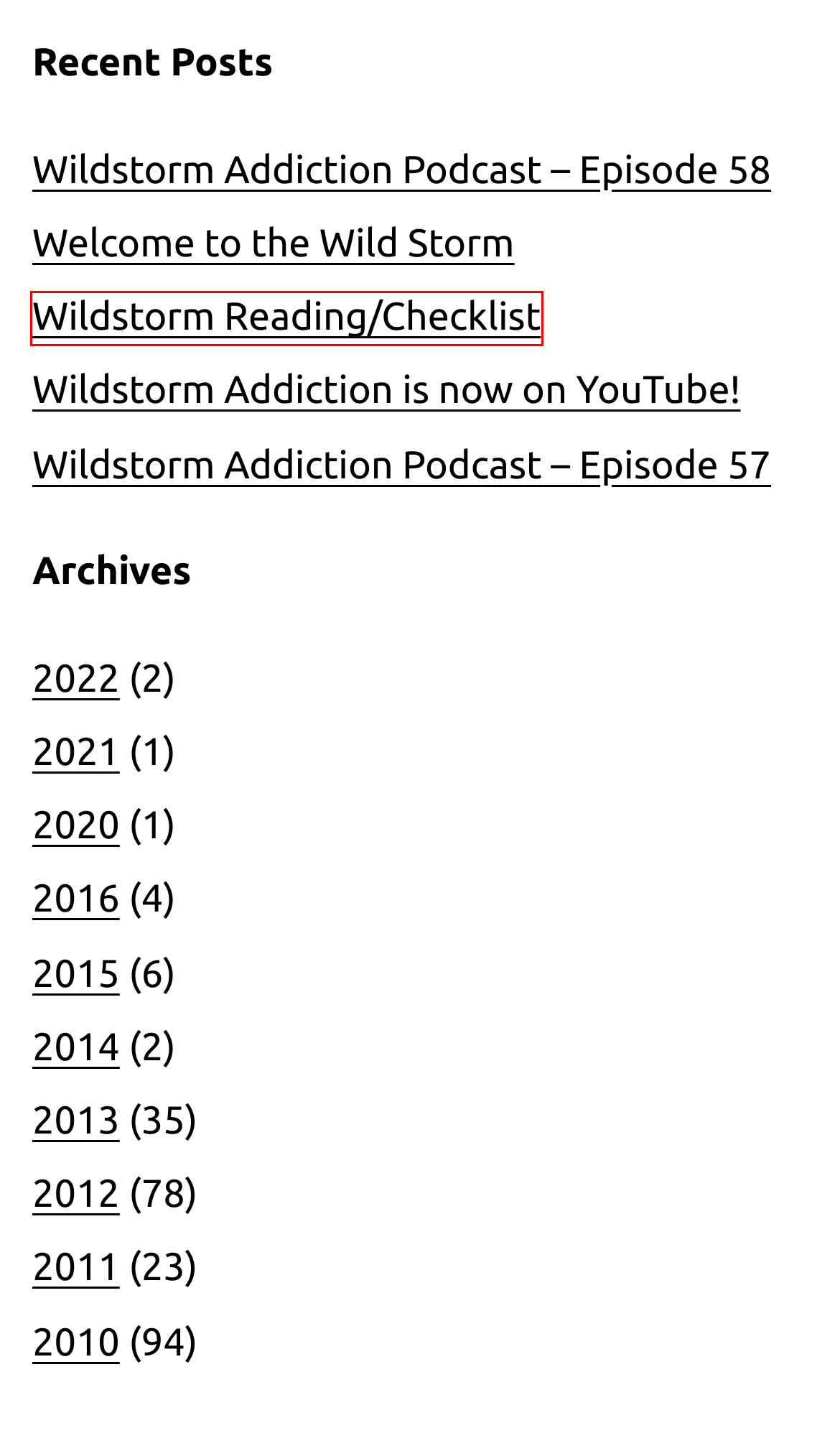A screenshot of a webpage is given with a red bounding box around a UI element. Choose the description that best matches the new webpage shown after clicking the element within the red bounding box. Here are the candidates:
A. 2022 – Wildstorm Addiction
B. 2013 – Wildstorm Addiction
C. 2011 – Wildstorm Addiction
D. 2012 – Wildstorm Addiction
E. Wildstorm Reading/Checklist – Wildstorm Addiction
F. 2016 – Wildstorm Addiction
G. 2020 – Wildstorm Addiction
H. 2015 – Wildstorm Addiction

E